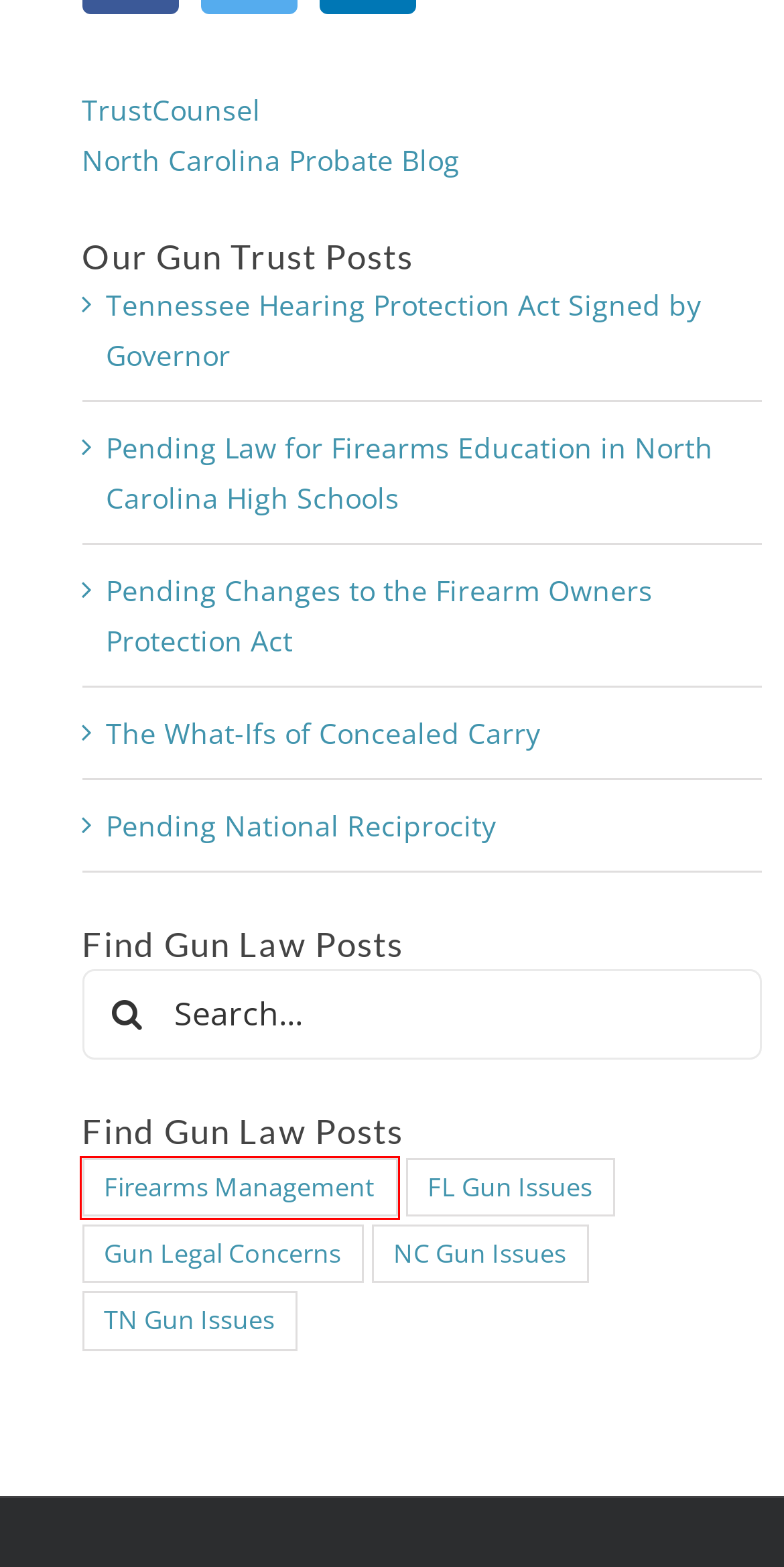Examine the screenshot of a webpage with a red rectangle bounding box. Select the most accurate webpage description that matches the new webpage after clicking the element within the bounding box. Here are the candidates:
A. Pending National Reciprocity | Southern Gun Law Group
B. TN Hearing Protection Act Pending | Southern Gun Law Group
C. FL Gun Issues | Southern Gun Law Group
D. Home - Trust Counsel
E. NC Gun Issues | Southern Gun Law Group
F. Gun Legal Concerns | Southern Gun Law Group
G. TN Gun Issues | Southern Gun Law Group
H. Firearms Management | Southern Gun Law Group

H